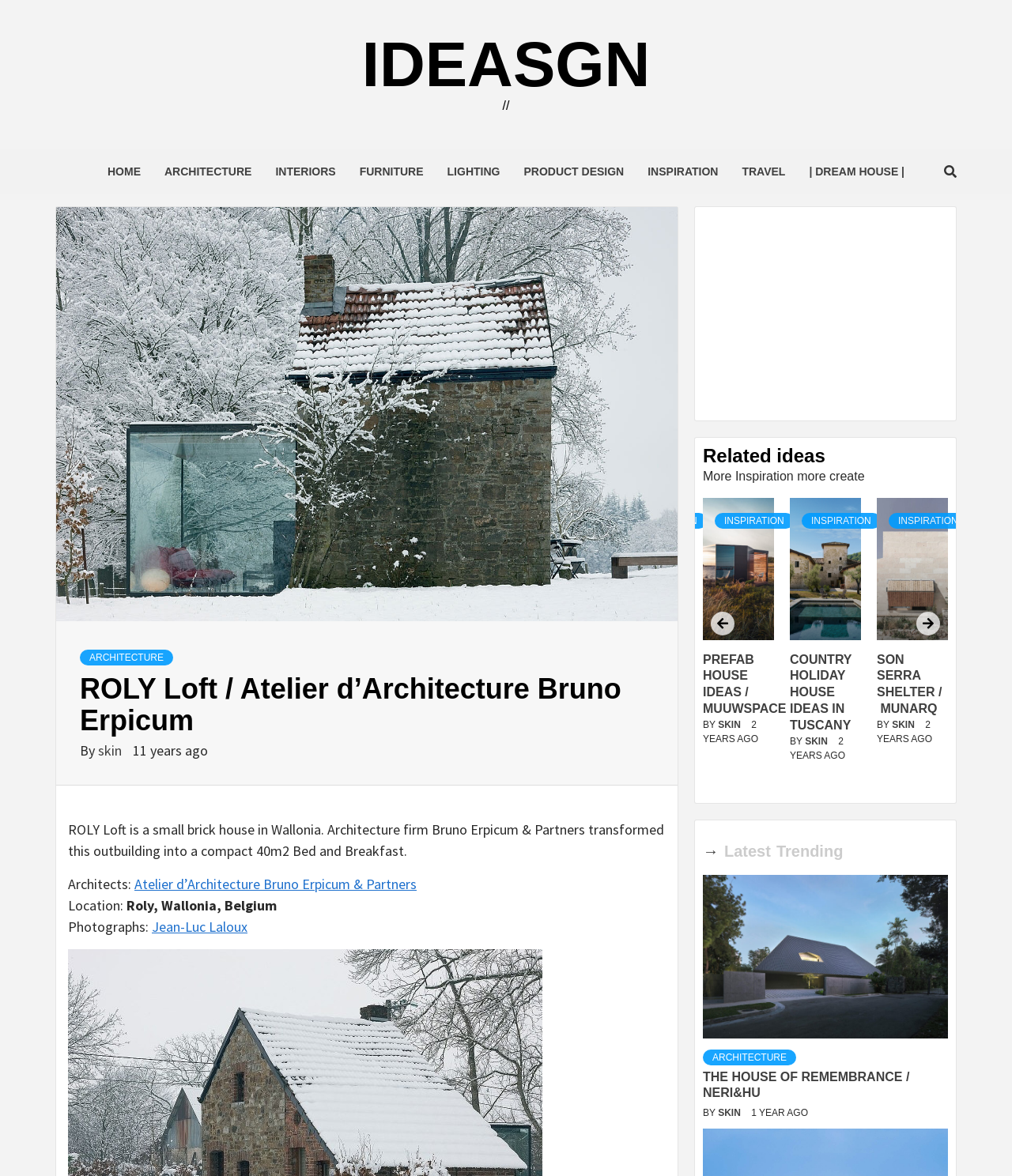Locate the coordinates of the bounding box for the clickable region that fulfills this instruction: "Check out the related idea PREFAB HOUSE IDEAS / MUUWSPACE".

[0.695, 0.554, 0.765, 0.61]